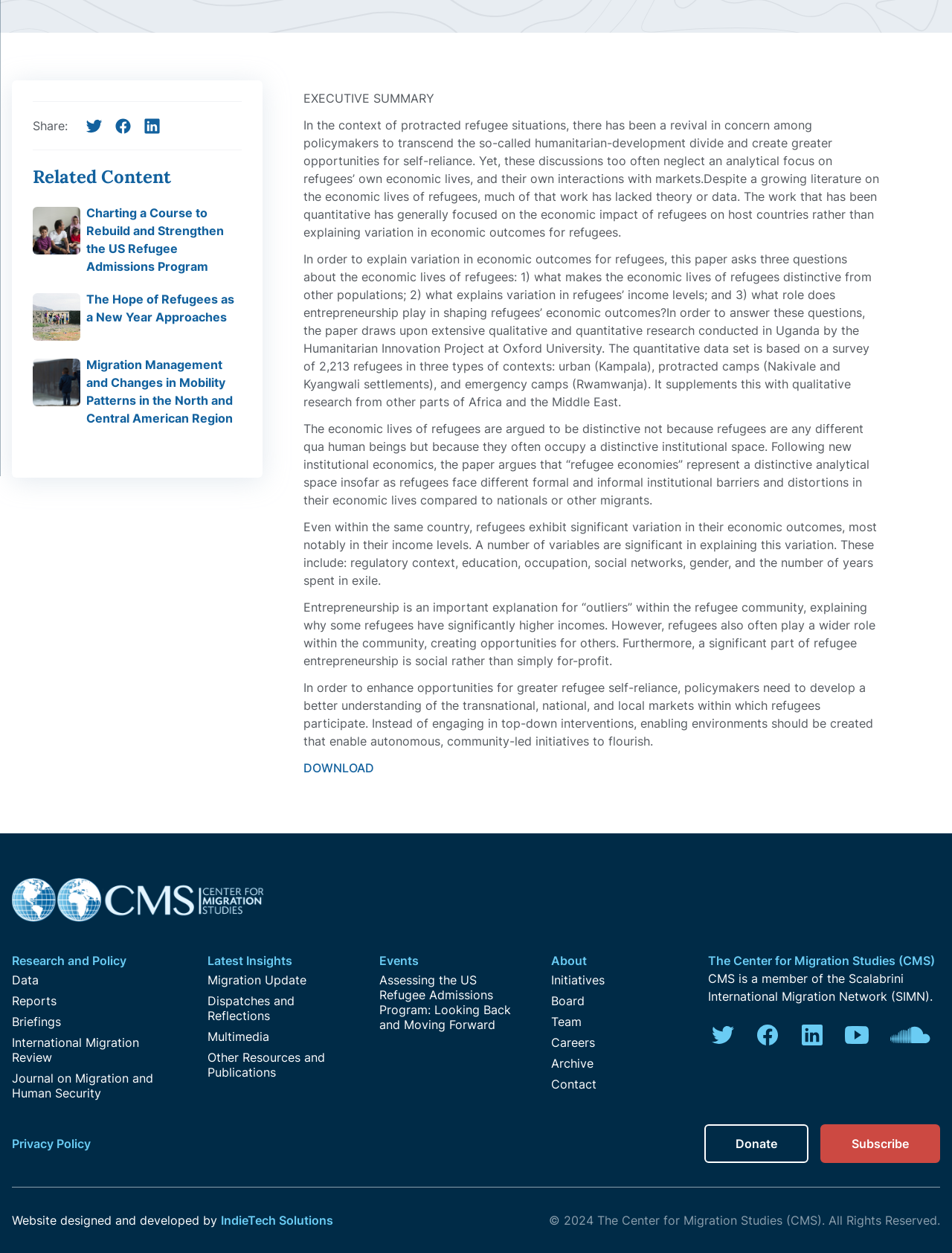From the webpage screenshot, predict the bounding box coordinates (top-left x, top-left y, bottom-right x, bottom-right y) for the UI element described here: Reports

[0.012, 0.793, 0.059, 0.805]